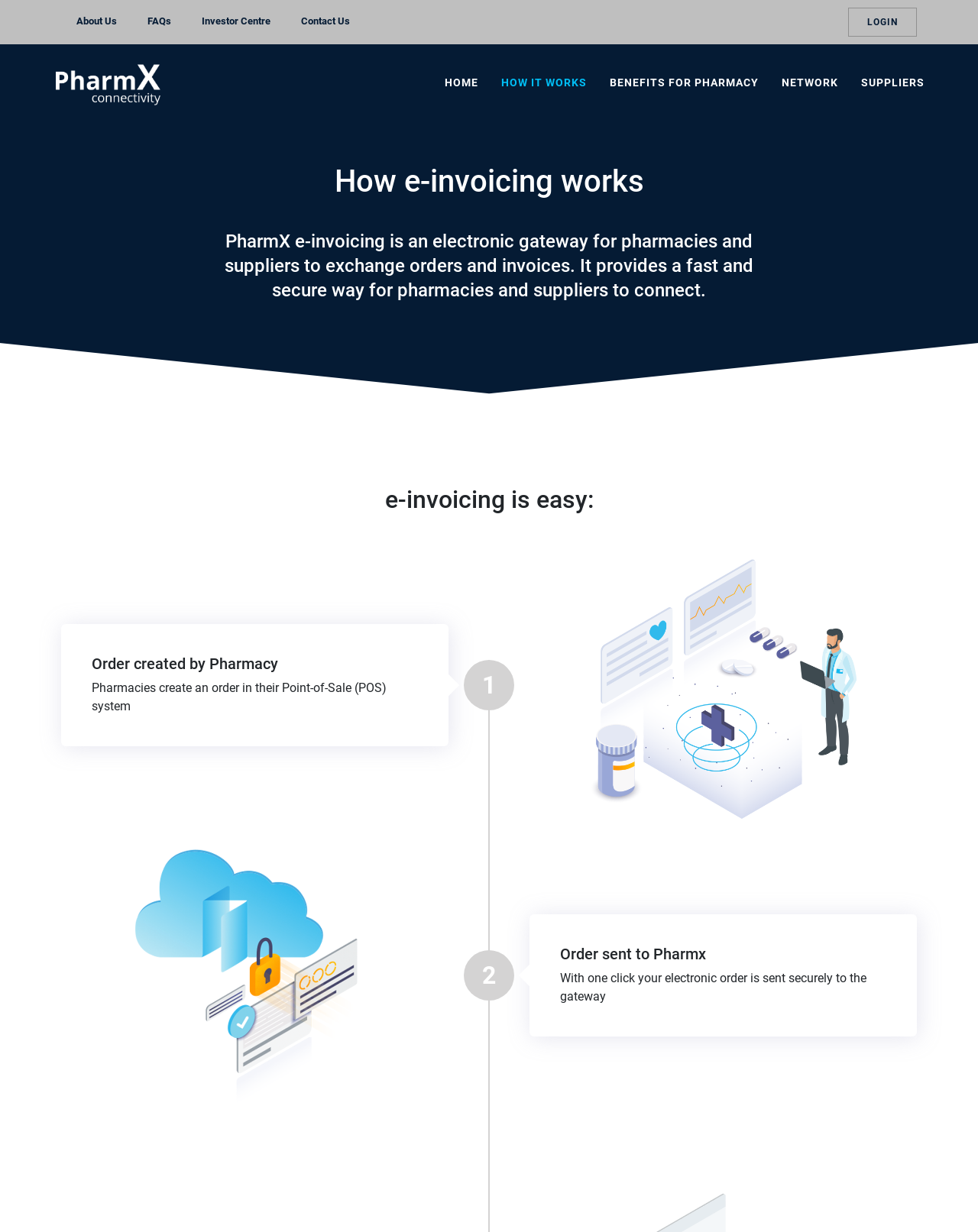Determine the coordinates of the bounding box for the clickable area needed to execute this instruction: "go to about us page".

[0.062, 0.006, 0.135, 0.028]